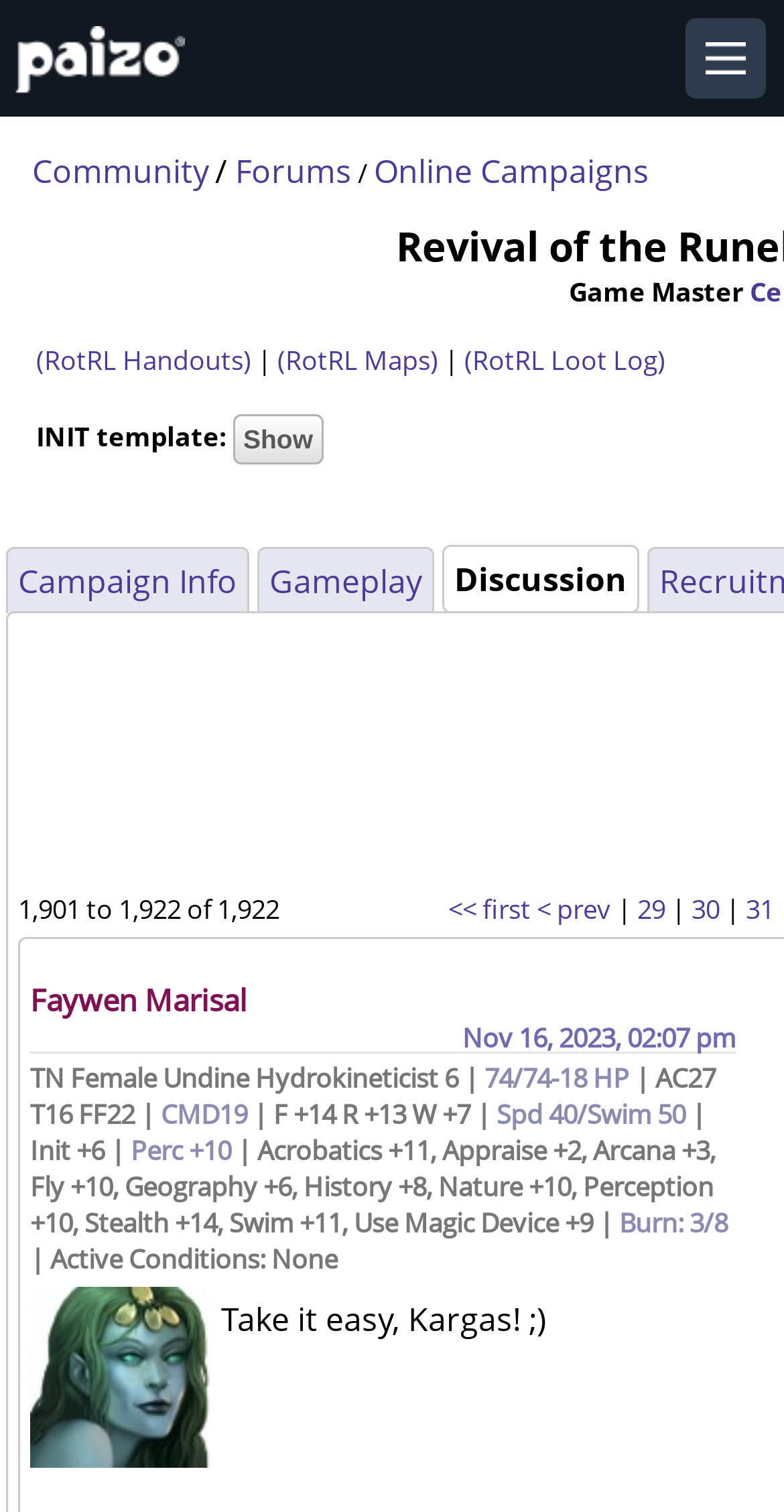Please specify the bounding box coordinates for the clickable region that will help you carry out the instruction: "View the 'Campaign Info'".

[0.023, 0.37, 0.303, 0.399]